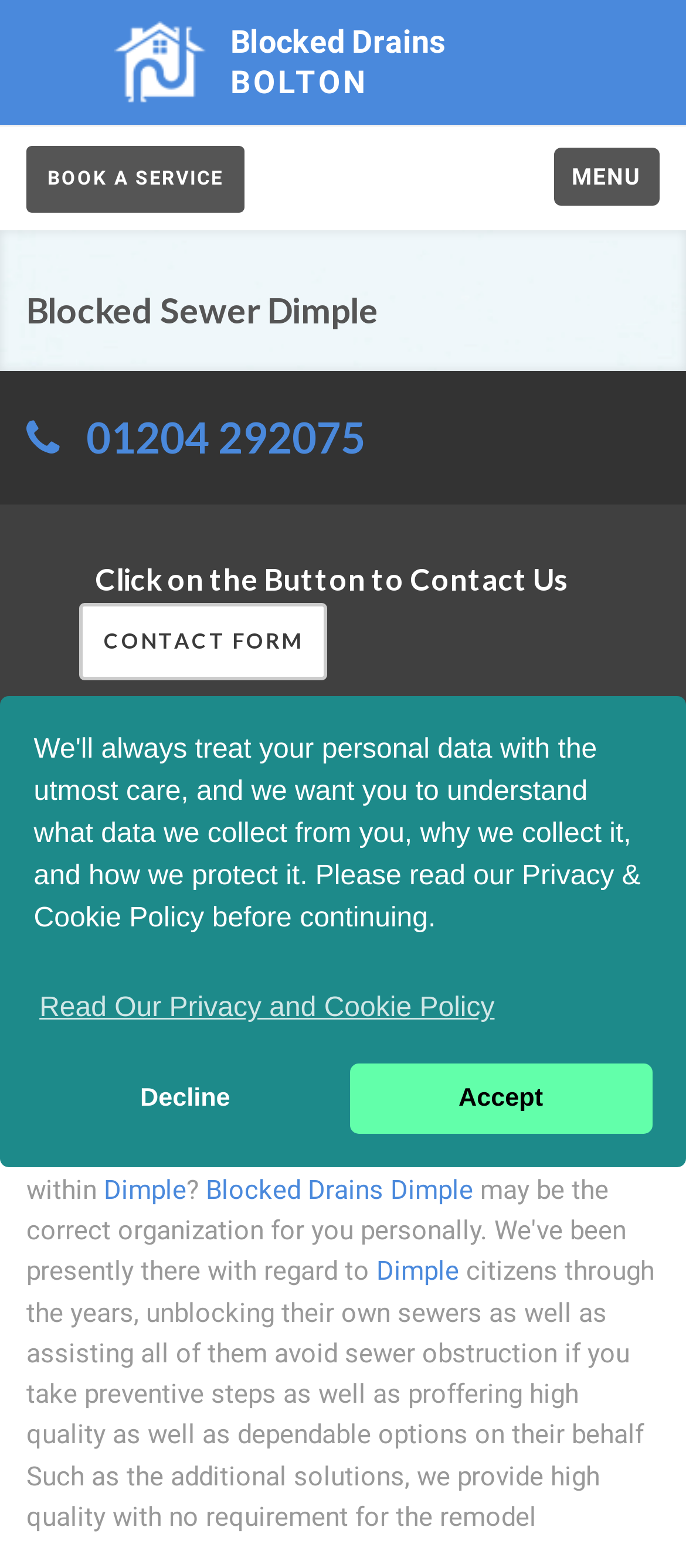Identify the bounding box coordinates of the region that should be clicked to execute the following instruction: "Click the BOOK A SERVICE link".

[0.038, 0.093, 0.356, 0.135]